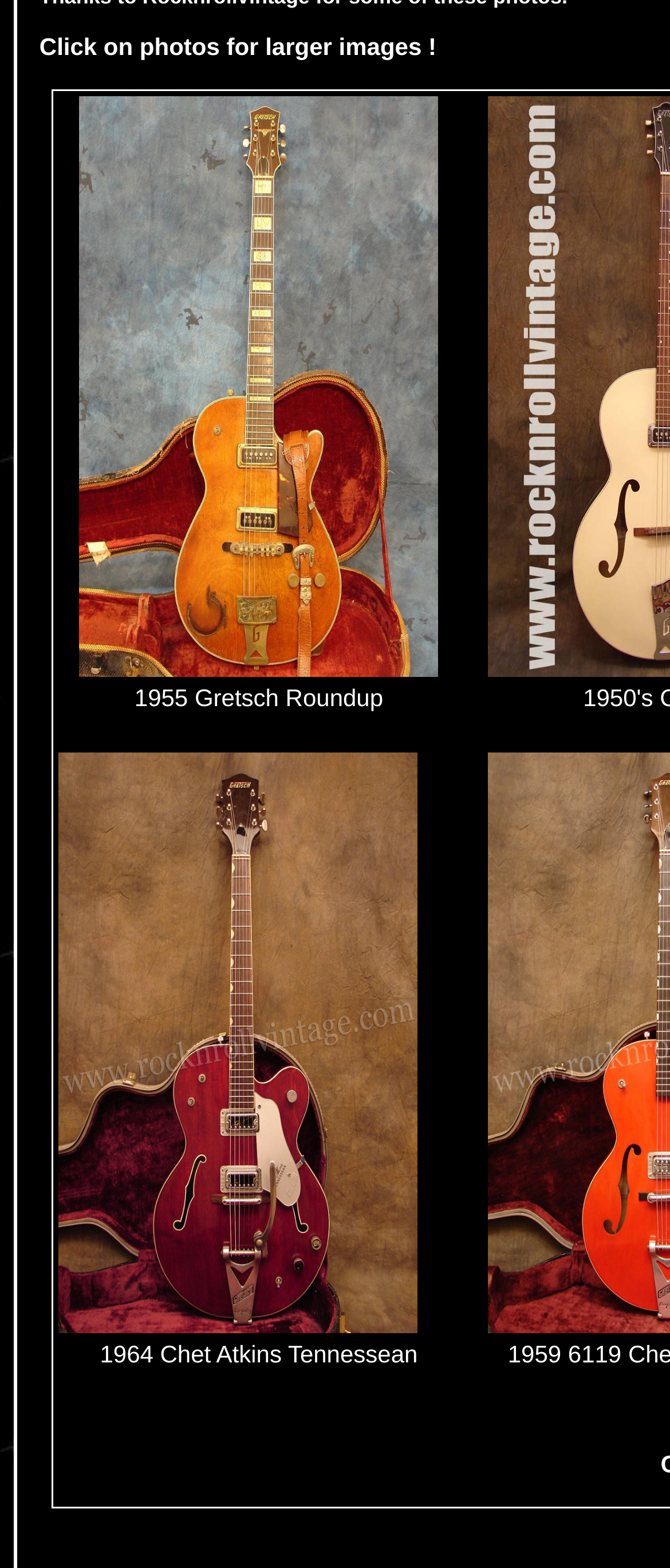What is the model of the guitar in the third grid cell?
Provide a well-explained and detailed answer to the question.

By looking at the text in the third grid cell, I can see that the model of the guitar is 1964 Chet Atkins Tennessean.